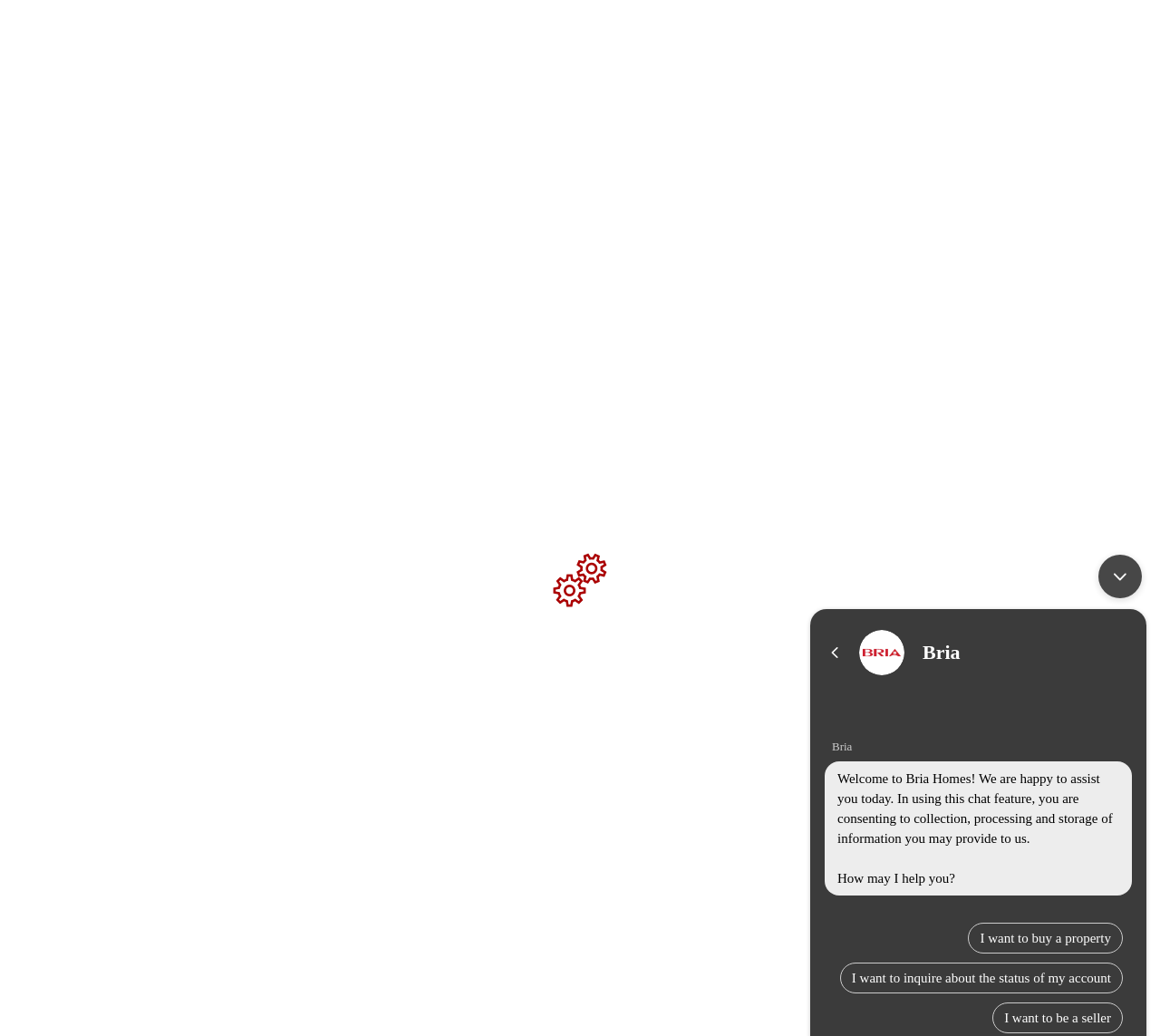Provide the bounding box coordinates of the HTML element this sentence describes: "EXPLORE". The bounding box coordinates consist of four float numbers between 0 and 1, i.e., [left, top, right, bottom].

[0.658, 0.045, 0.745, 0.088]